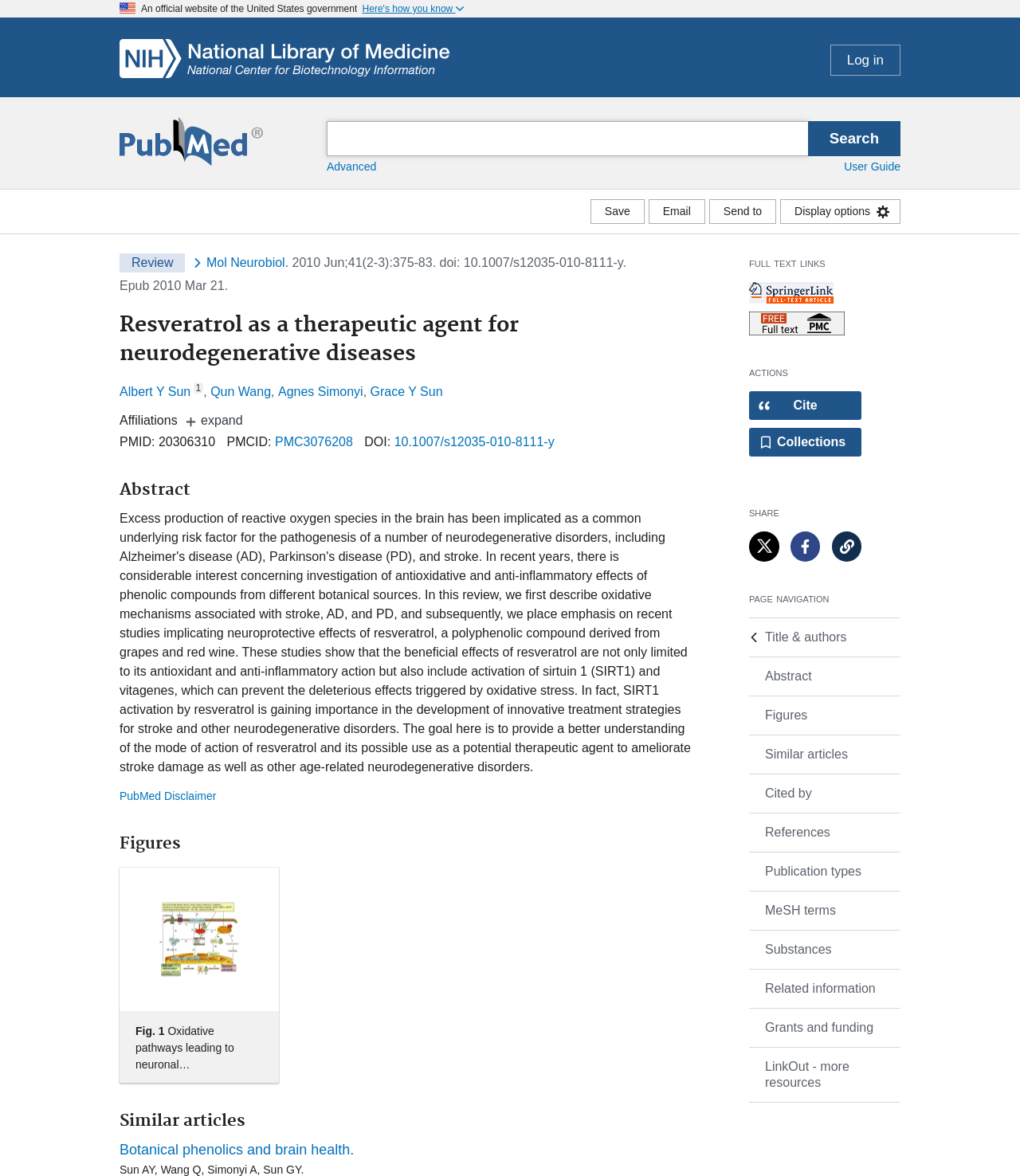Given the element description Advanced, predict the bounding box coordinates for the UI element in the webpage screenshot. The format should be (top-left x, top-left y, bottom-right x, bottom-right y), and the values should be between 0 and 1.

[0.32, 0.136, 0.369, 0.147]